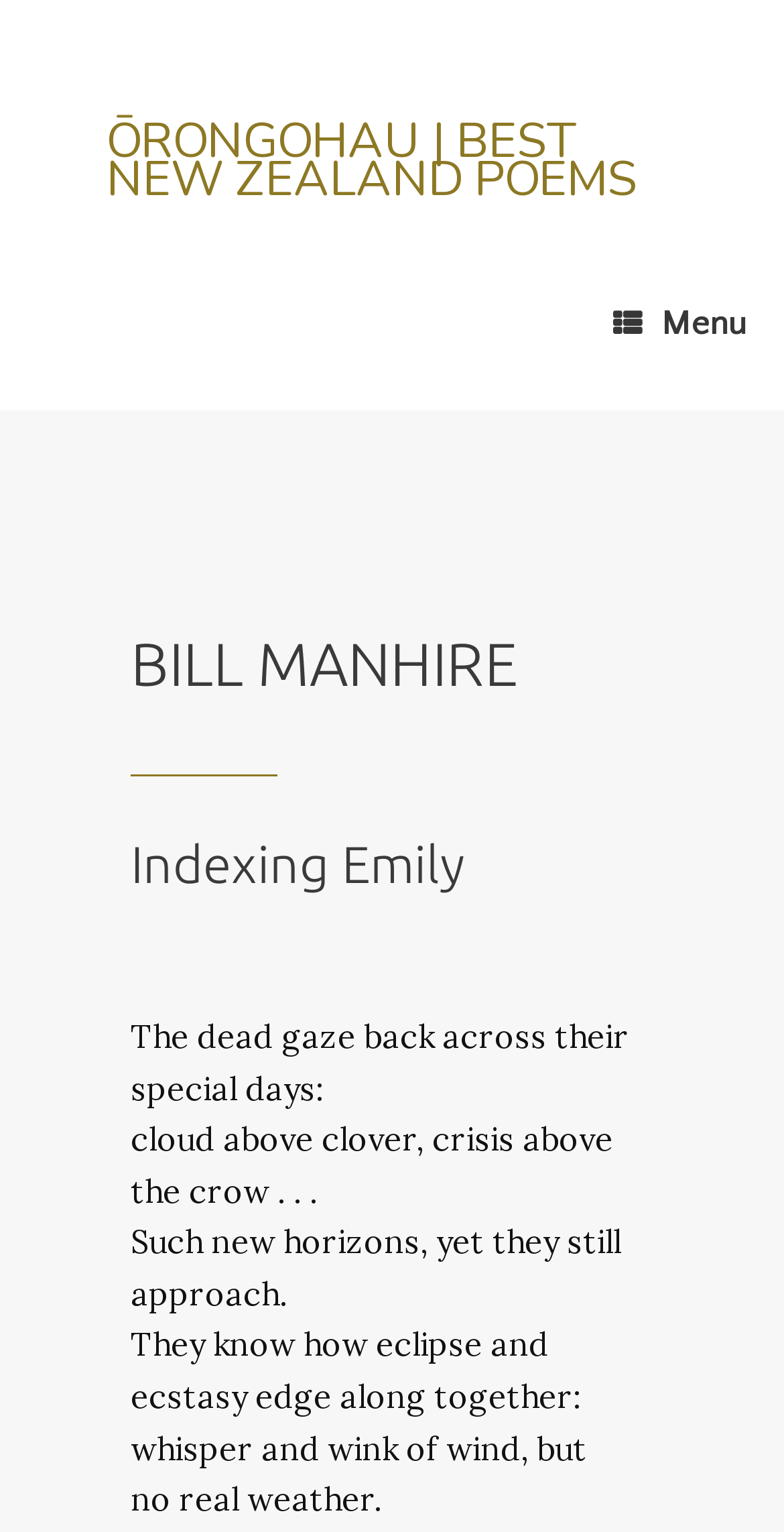Answer this question using a single word or a brief phrase:
What is the tone of the poem?

Reflective